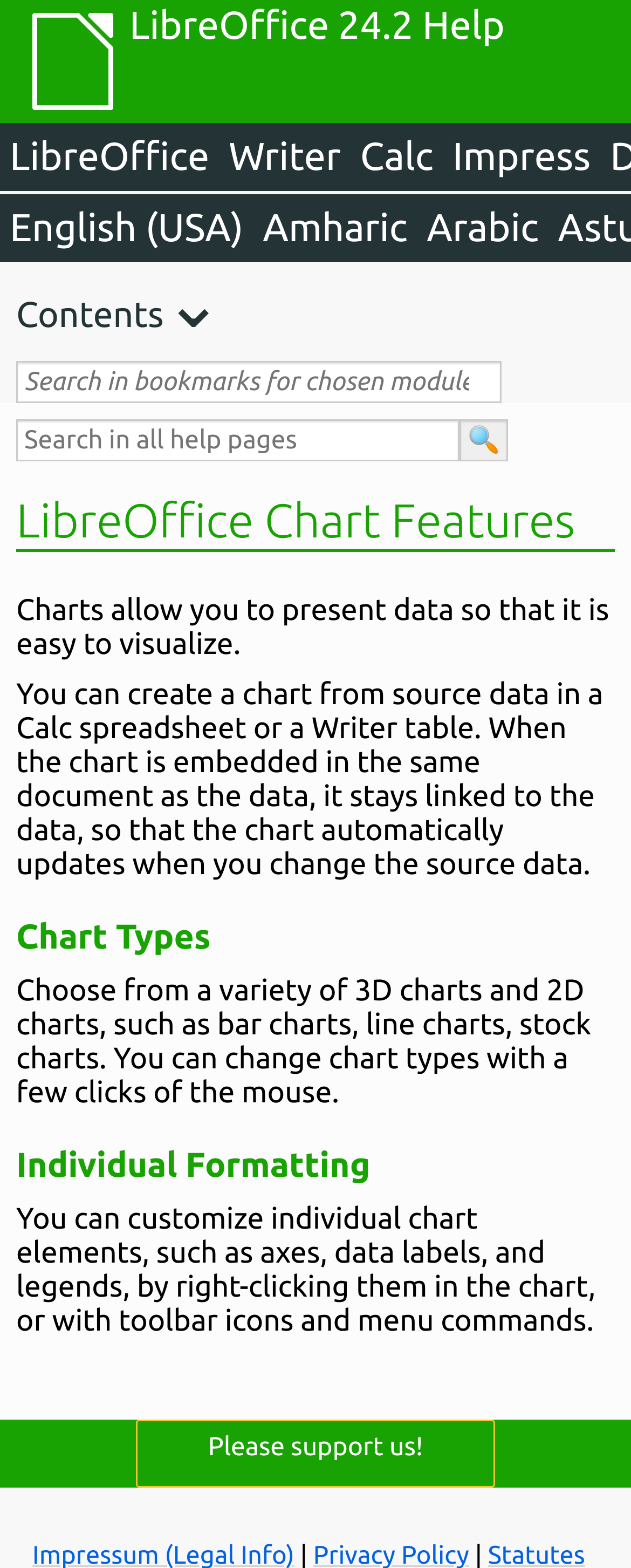Identify the bounding box coordinates of the area you need to click to perform the following instruction: "Change language to English (USA)".

[0.0, 0.124, 0.401, 0.167]